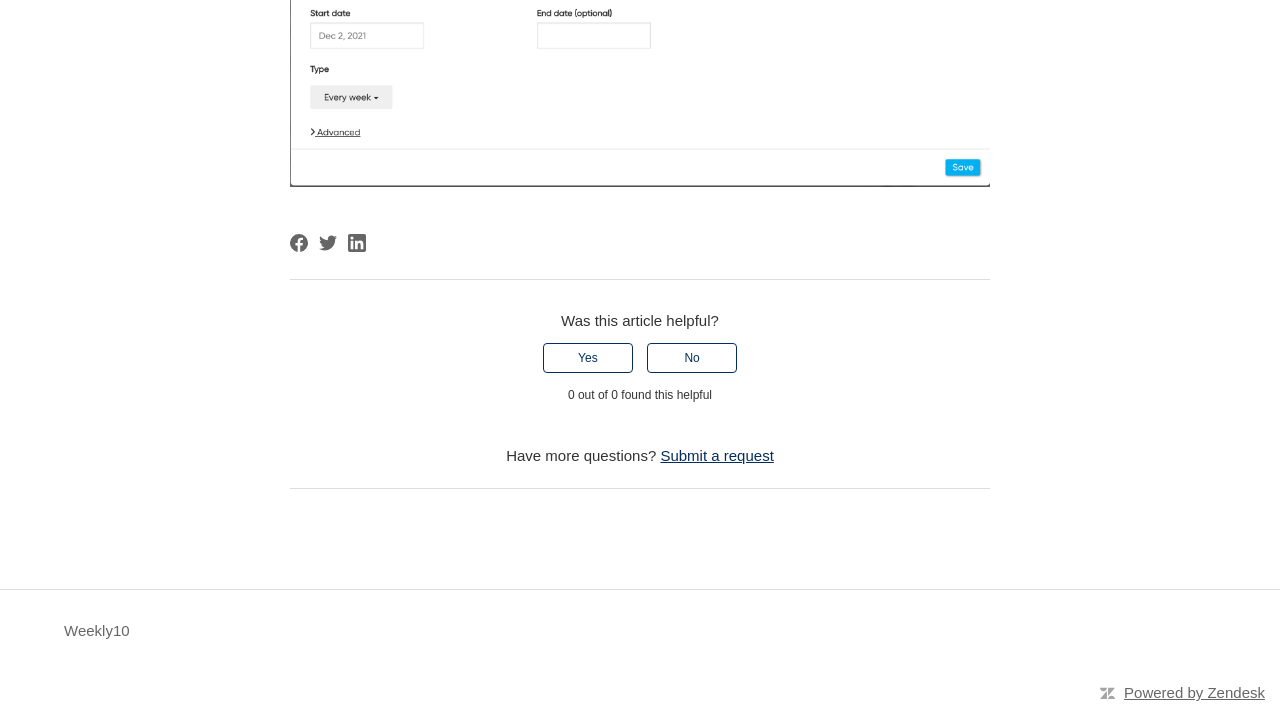Find and specify the bounding box coordinates that correspond to the clickable region for the instruction: "View the page icon".

None